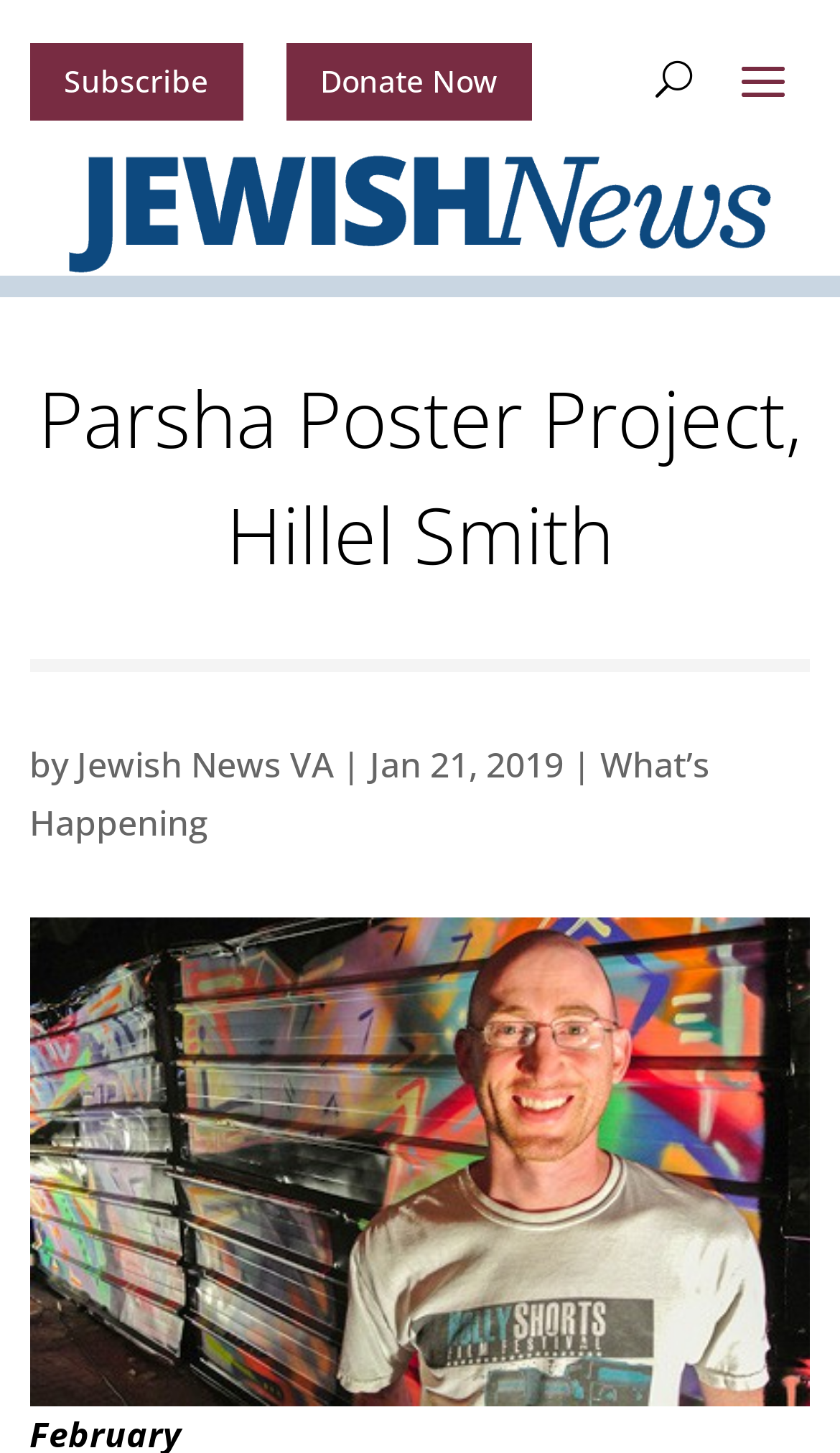What is the name of the project?
Can you provide an in-depth and detailed response to the question?

The name of the project can be inferred from the heading element 'Parsha Poster Project, Hillel Smith' which is a prominent element on the webpage, indicating that it is the title of the project.